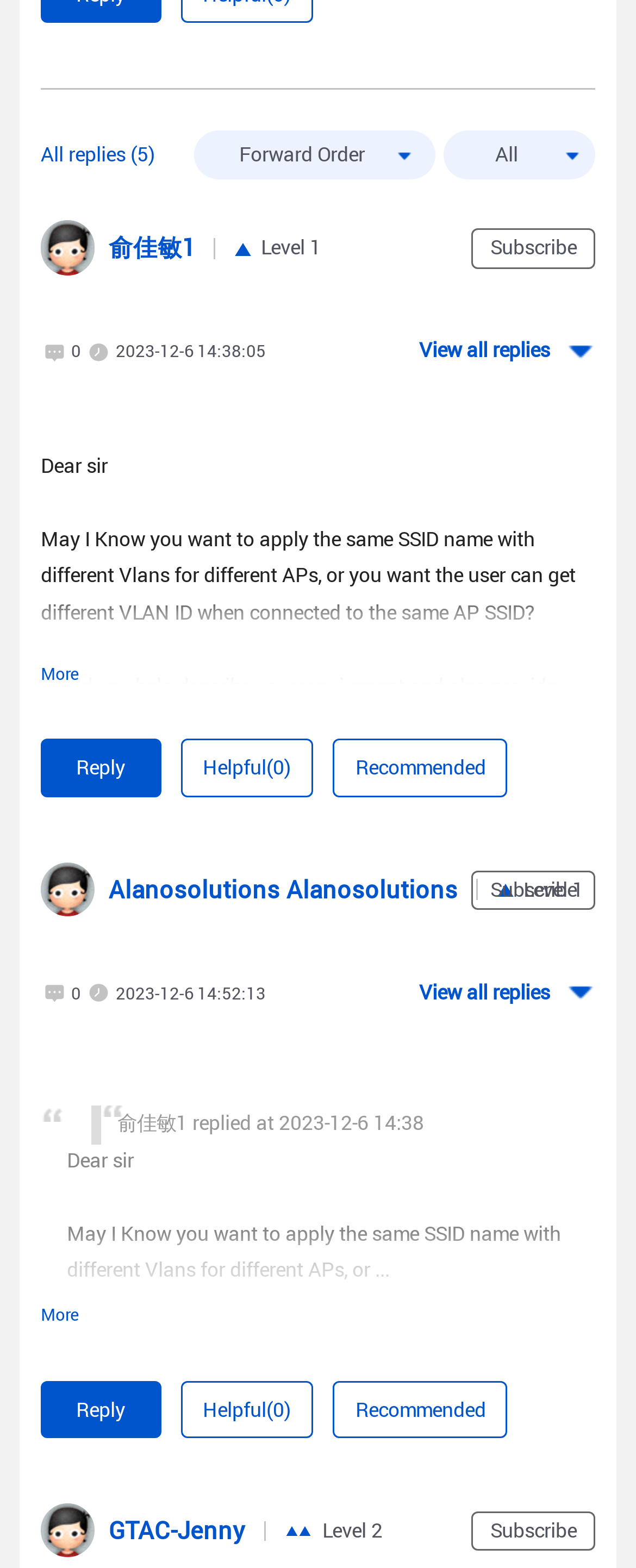How many times can the user 'GTAC-Jenny' reply?
Give a single word or phrase as your answer by examining the image.

Unlimited